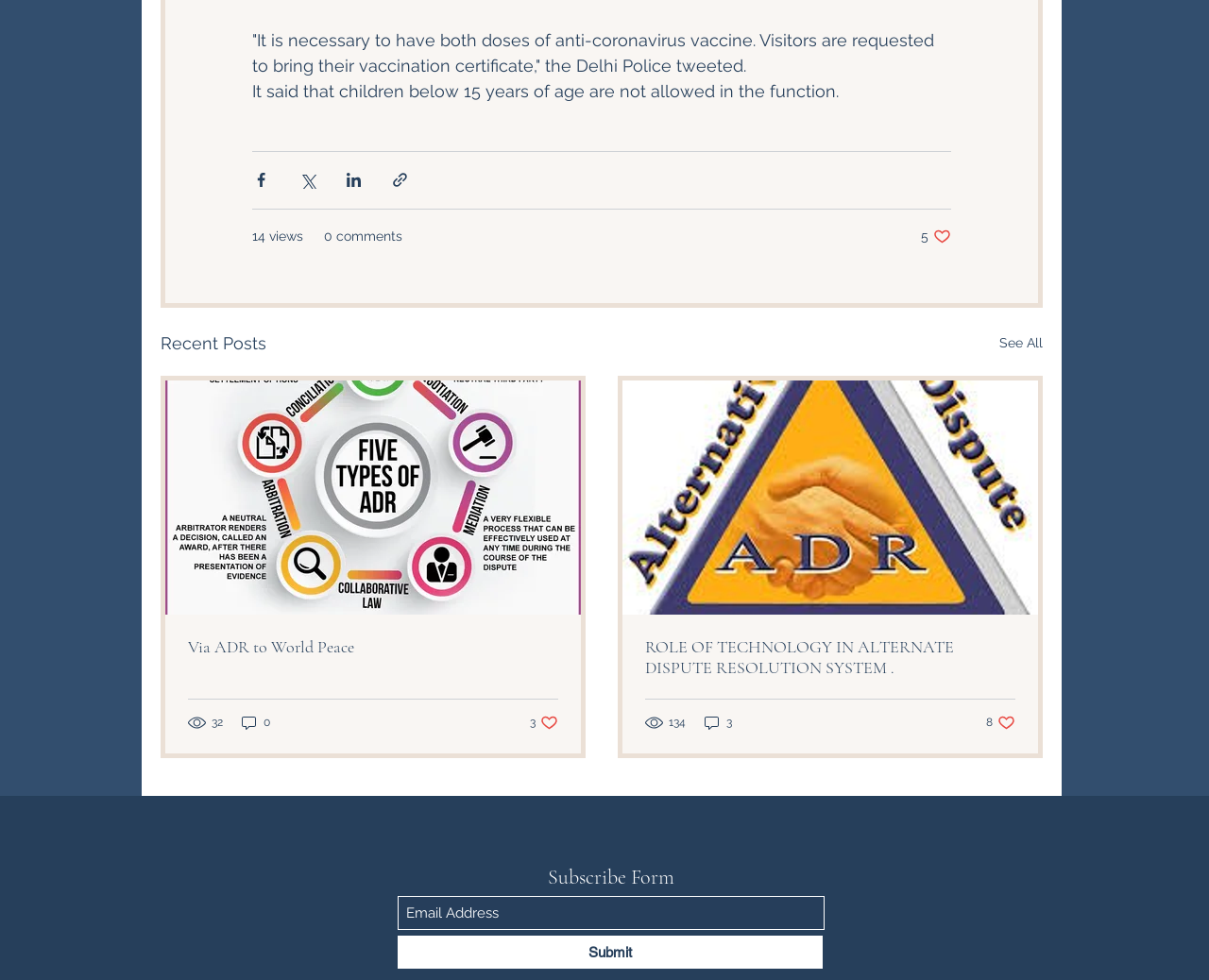Answer the following query with a single word or phrase:
How many comments are there for the second article?

3